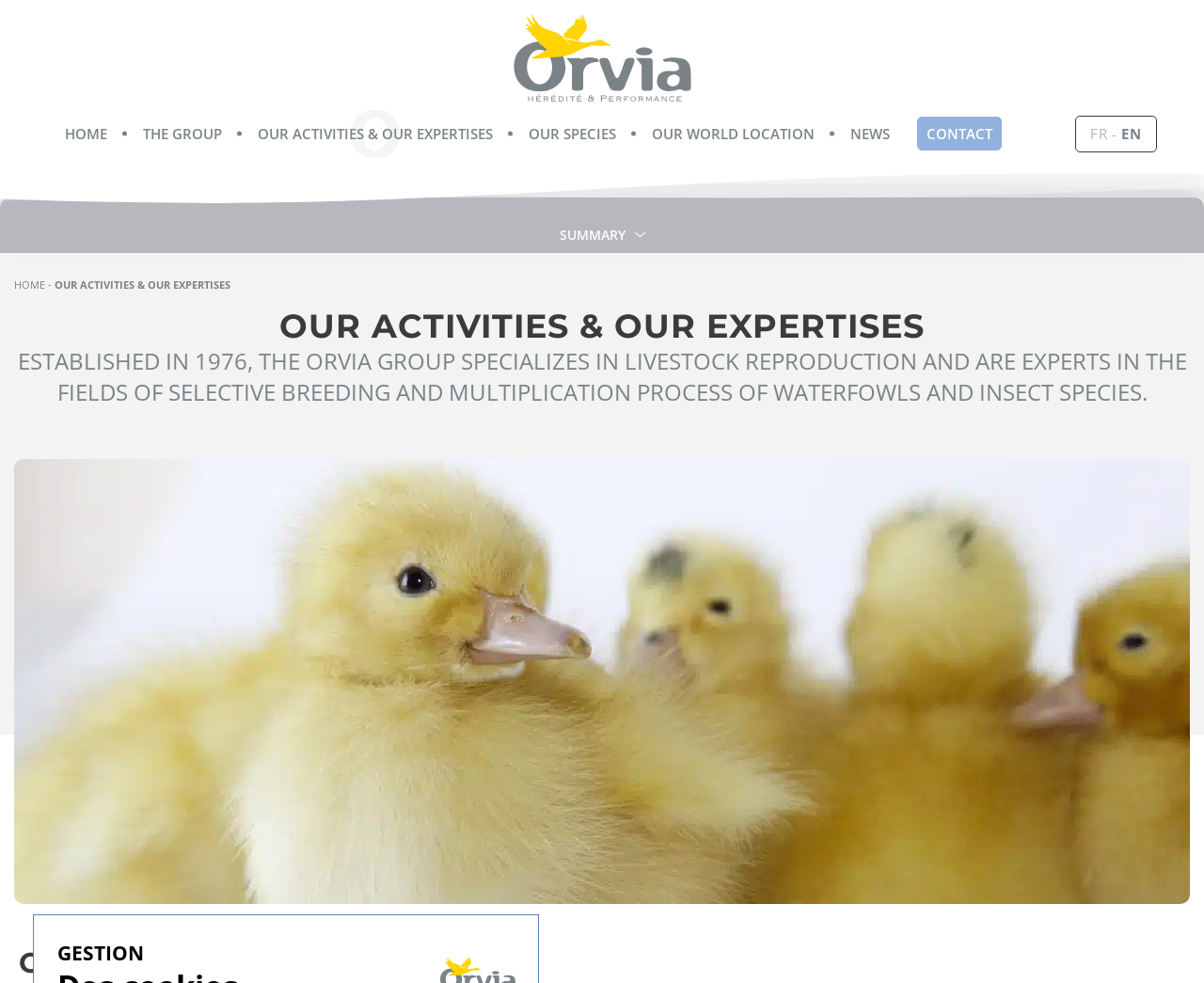Predict the bounding box of the UI element that fits this description: "en".

[0.931, 0.126, 0.948, 0.145]